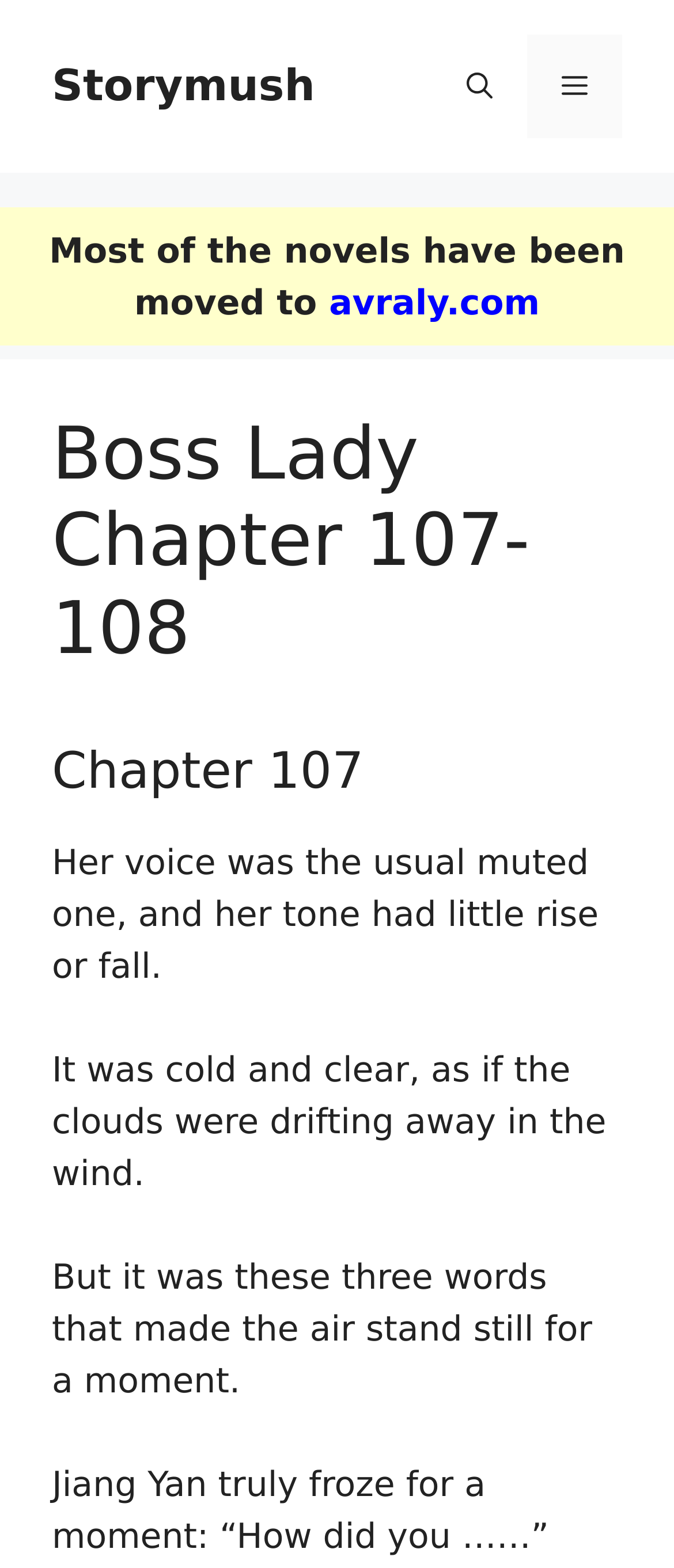Generate a comprehensive caption for the webpage you are viewing.

The webpage appears to be a chapter page from a novel, specifically "Boss Lady Chapter 107-108" on the "Storymush" website. At the top of the page, there is a banner with a link to the "Storymush" website and a navigation menu with buttons for search and menu options.

Below the banner, there is a notification stating that most of the novels have been moved to another website, "avraly.com", which is linked. 

The main content of the page is the chapter text, which starts with a heading "Boss Lady Chapter 107-108" followed by a subheading "Chapter 107". The chapter text is divided into four paragraphs, each describing a scene or dialogue. The text is written in a clear and concise manner, with a focus on the characters' interactions and emotions.

The chapter text takes up most of the page, with the paragraphs stacked vertically from top to bottom. The text is aligned to the left, with a consistent margin on the right side. There are no images on the page, and the overall layout is focused on presenting the chapter text in a readable format.